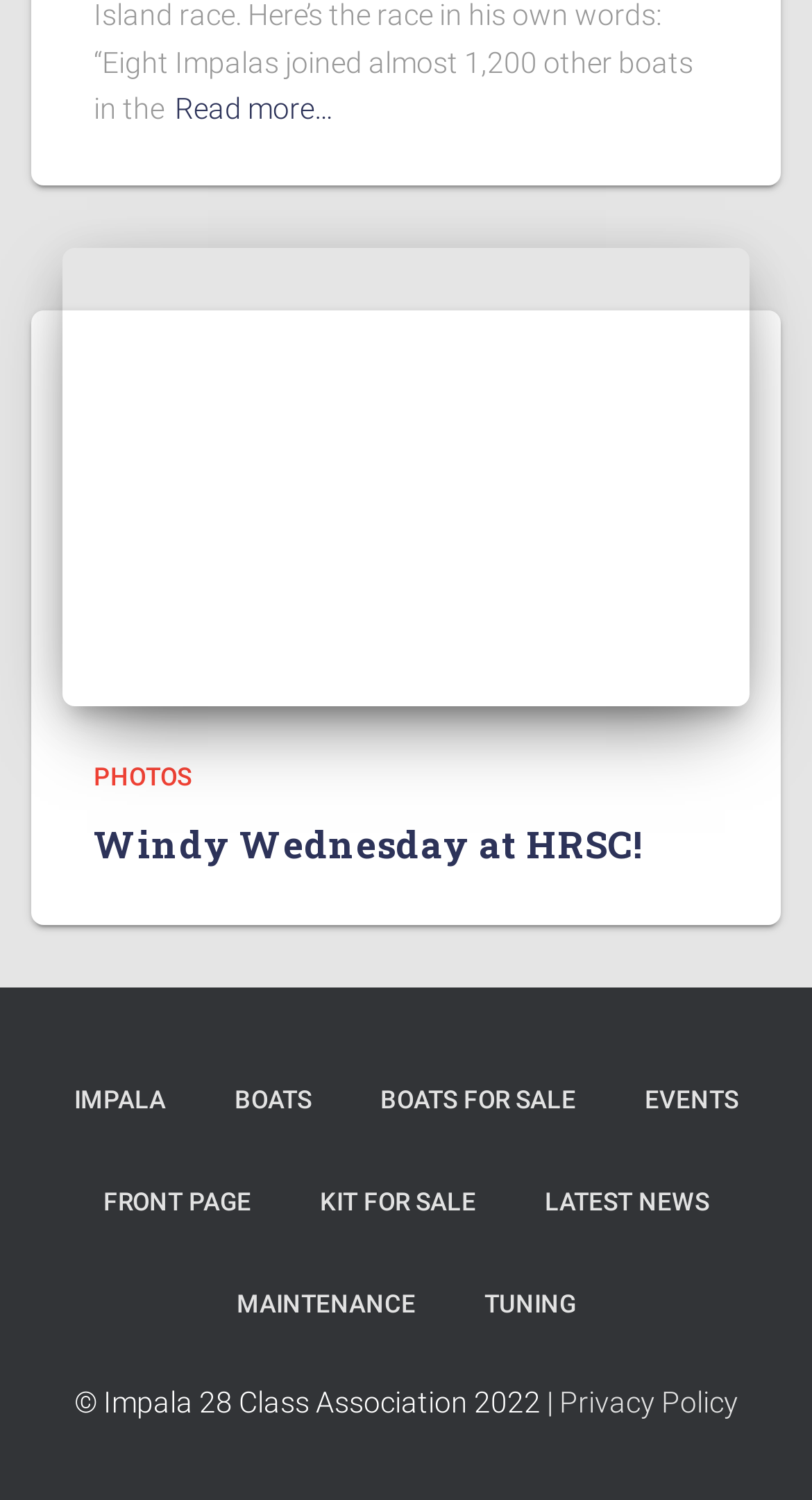Provide a short answer to the following question with just one word or phrase: What is the purpose of the 'Privacy Policy' link?

To access privacy policy